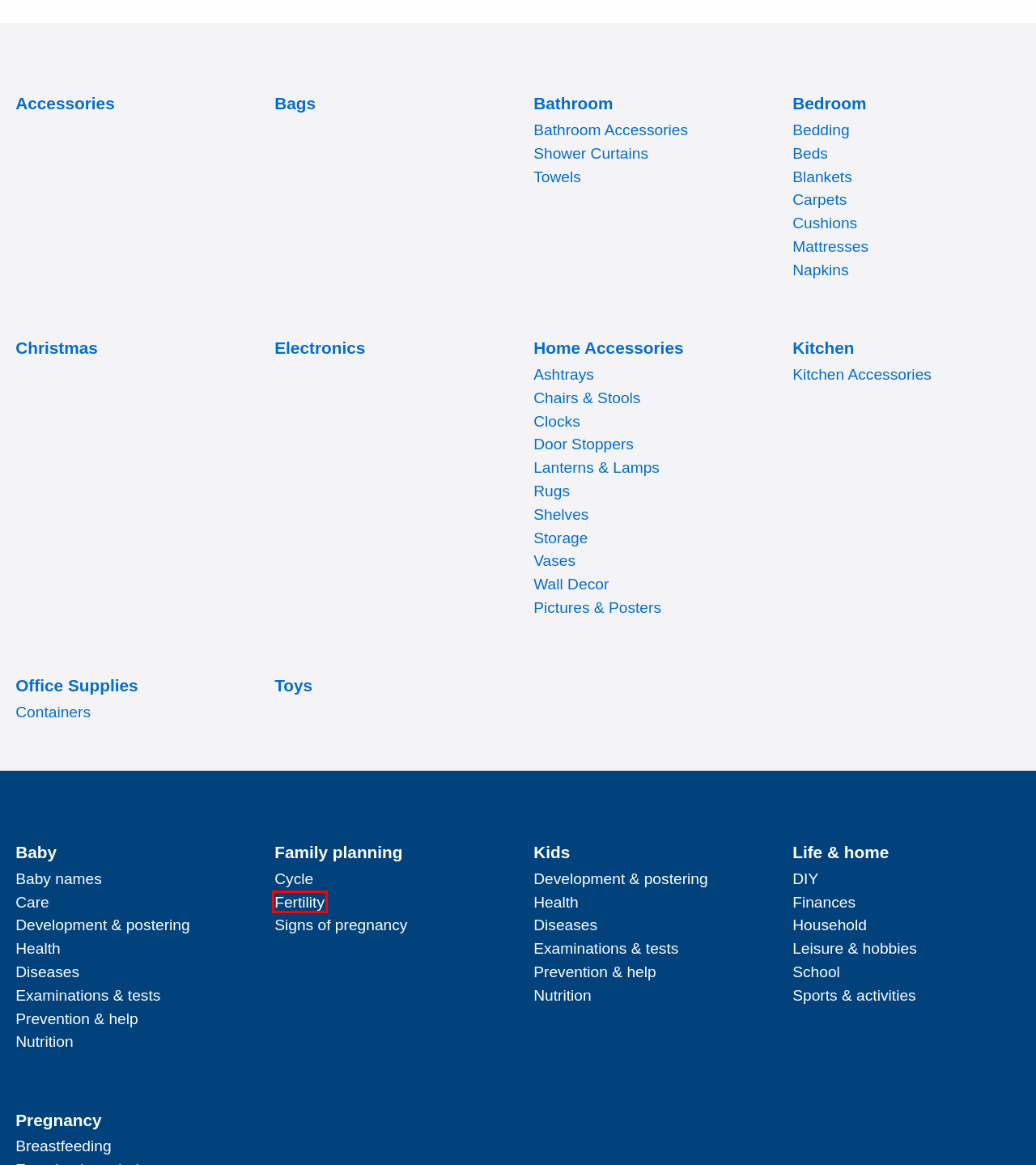Given a screenshot of a webpage with a red bounding box around an element, choose the most appropriate webpage description for the new page displayed after clicking the element within the bounding box. Here are the candidates:
A. Office Supplies Archives - Alternative Families
B. Pregnancy Archives - Alternative Families
C. Fertility Archives - Alternative Families
D. Beds Archives - Alternative Families
E. Life & home Archives - Alternative Families
F. Breastfeeding Archives - Alternative Families
G. Kitchen Accessories Archives - Alternative Families
H. Baby names Archives - Alternative Families

C